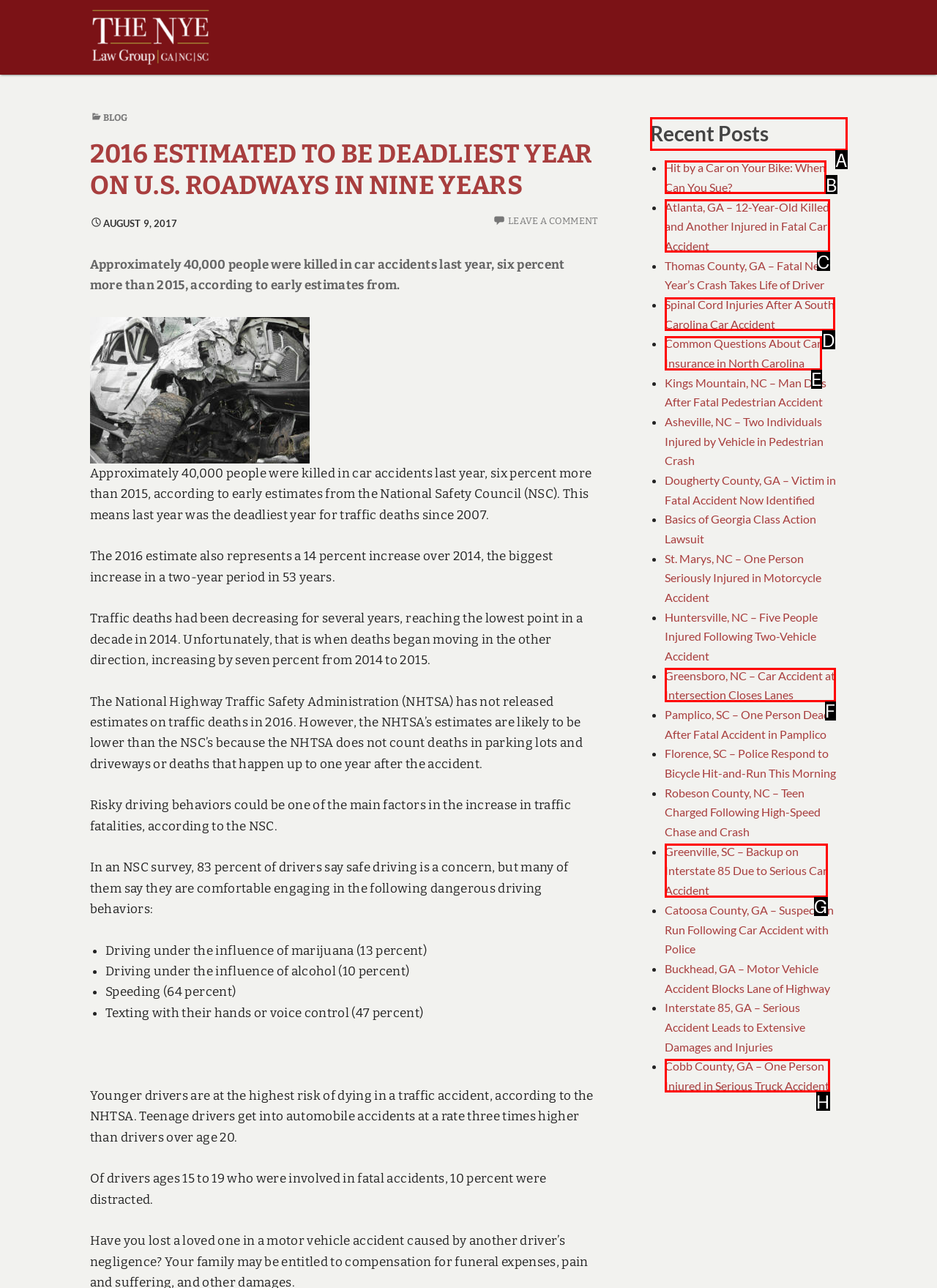Select the letter of the UI element you need to click to complete this task: View recent posts.

A